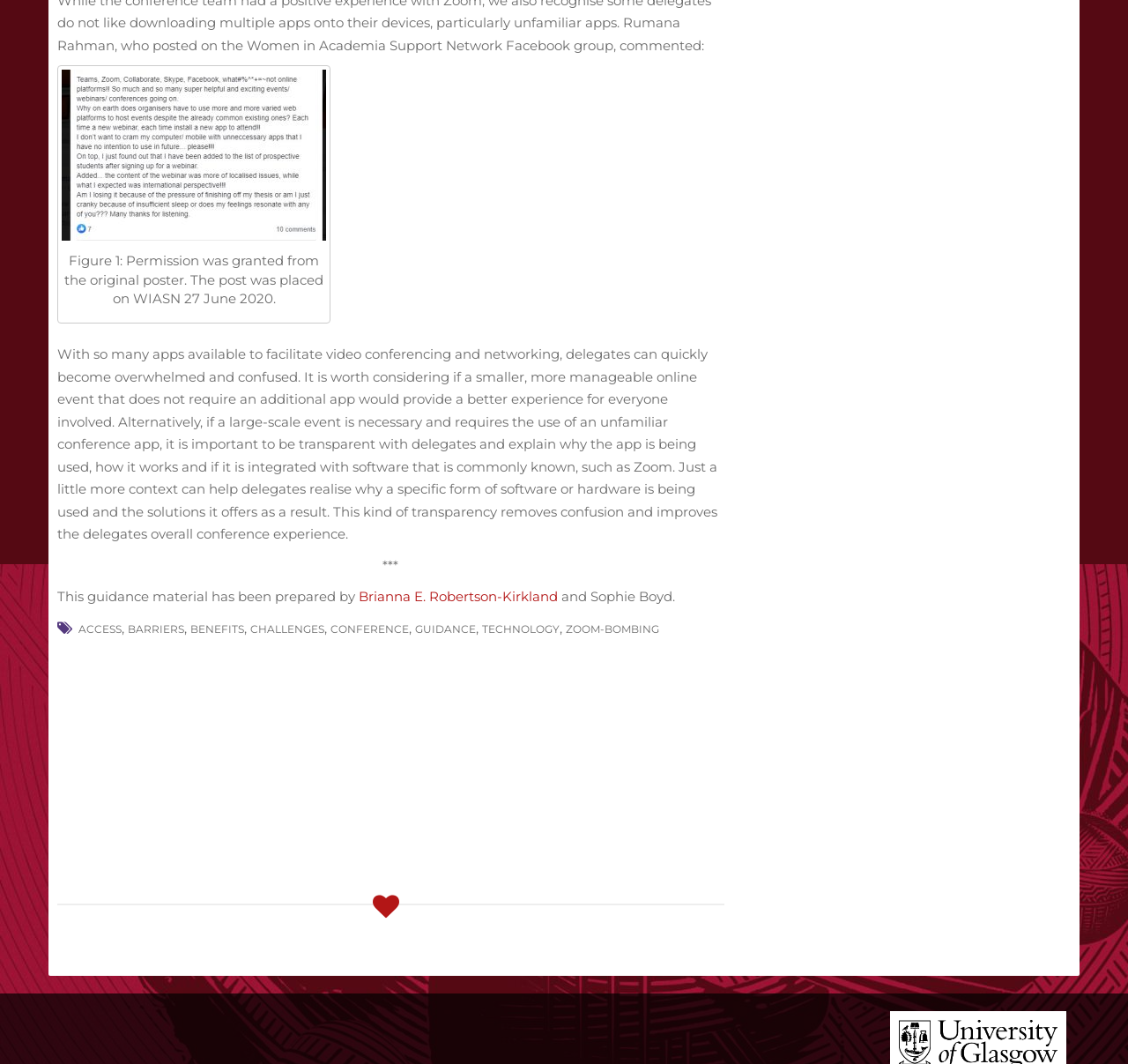Examine the image carefully and respond to the question with a detailed answer: 
What are the categories listed in the footer?

The categories listed in the footer of the webpage can be identified by their text content, which includes 'ACCESS', 'BARRIERS', 'BENEFITS', 'CHALLENGES', 'CONFERENCE', 'GUIDANCE', 'TECHNOLOGY', and 'ZOOM-BOMBING'.